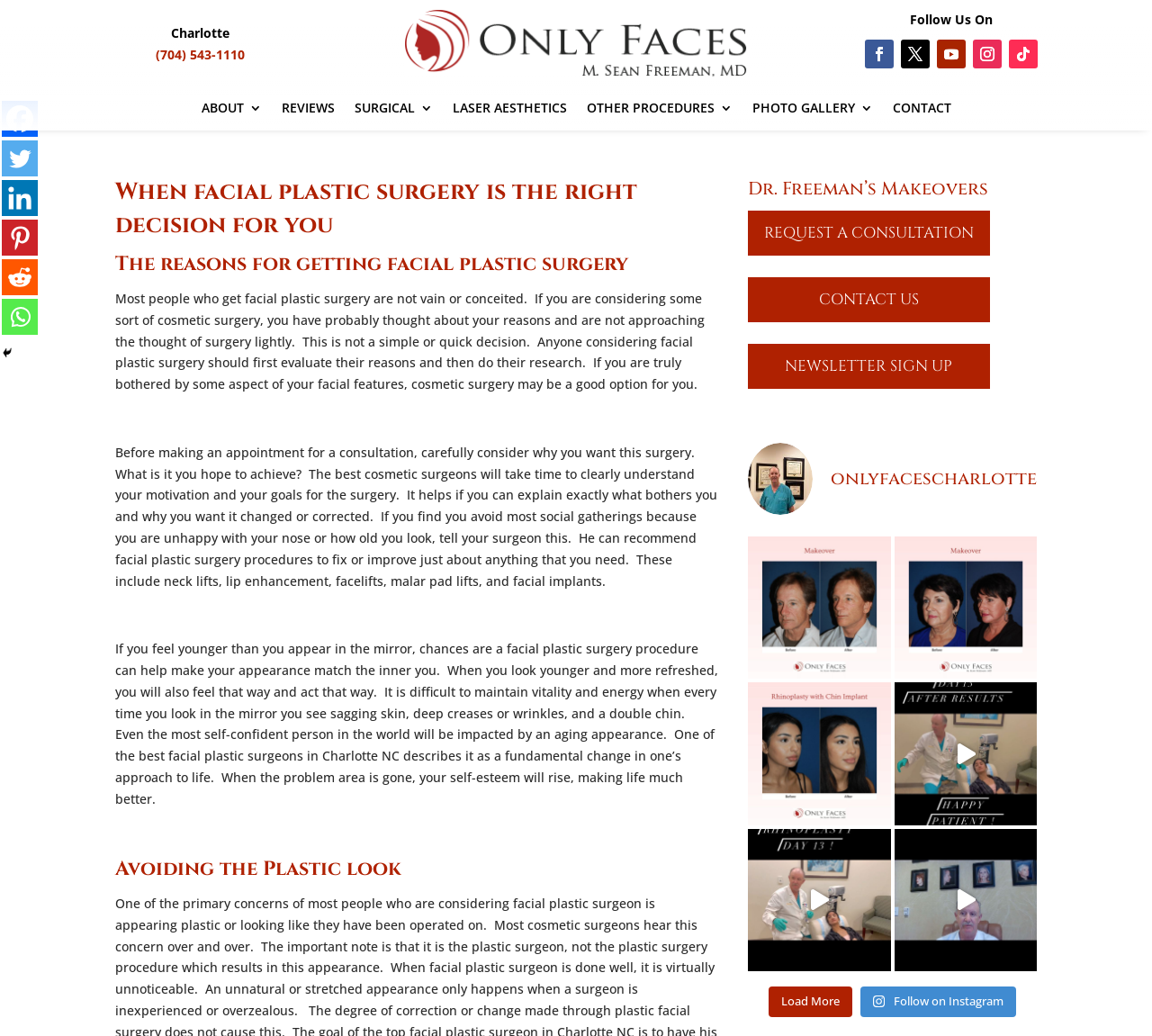Please specify the bounding box coordinates in the format (top-left x, top-left y, bottom-right x, bottom-right y), with values ranging from 0 to 1. Identify the bounding box for the UI component described as follows: Rhinoplasty DAY 13 .

[0.649, 0.8, 0.773, 0.938]